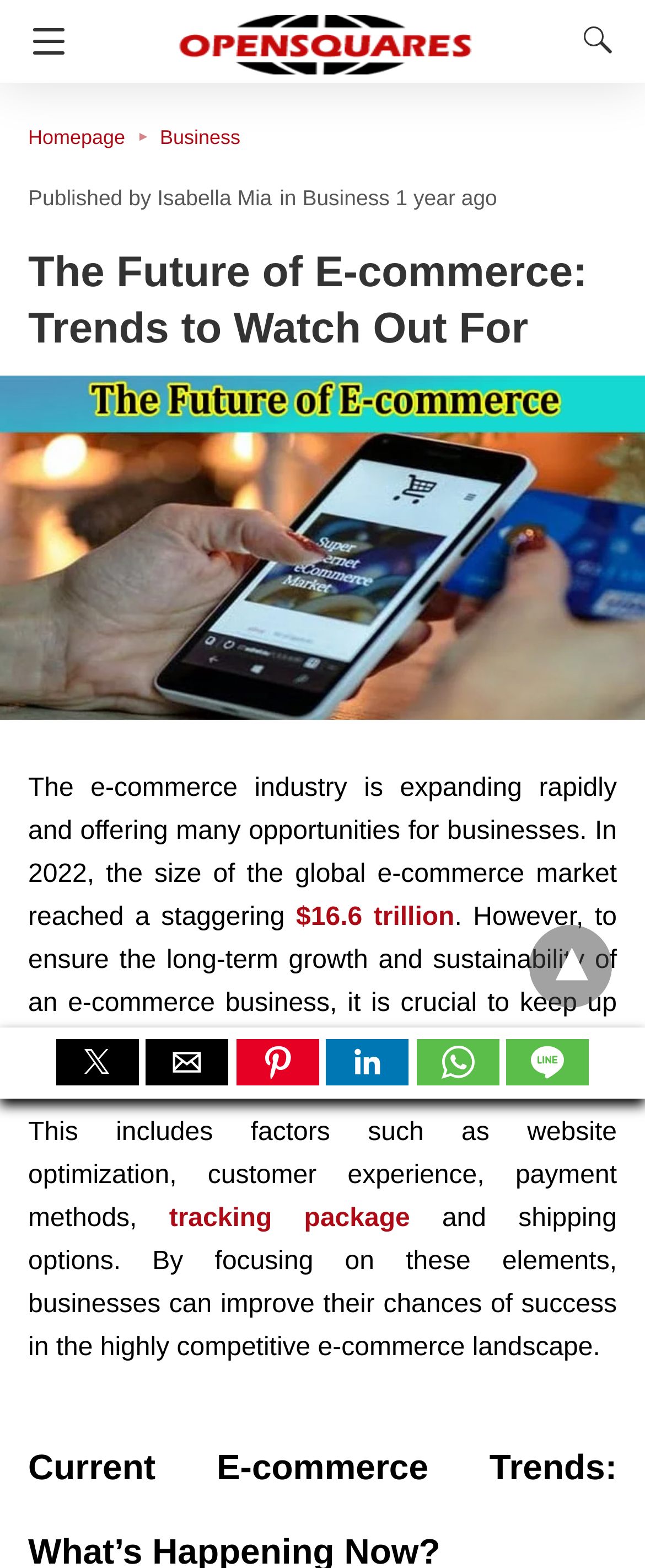Please determine the bounding box coordinates of the section I need to click to accomplish this instruction: "Share on Twitter".

[0.087, 0.663, 0.215, 0.692]